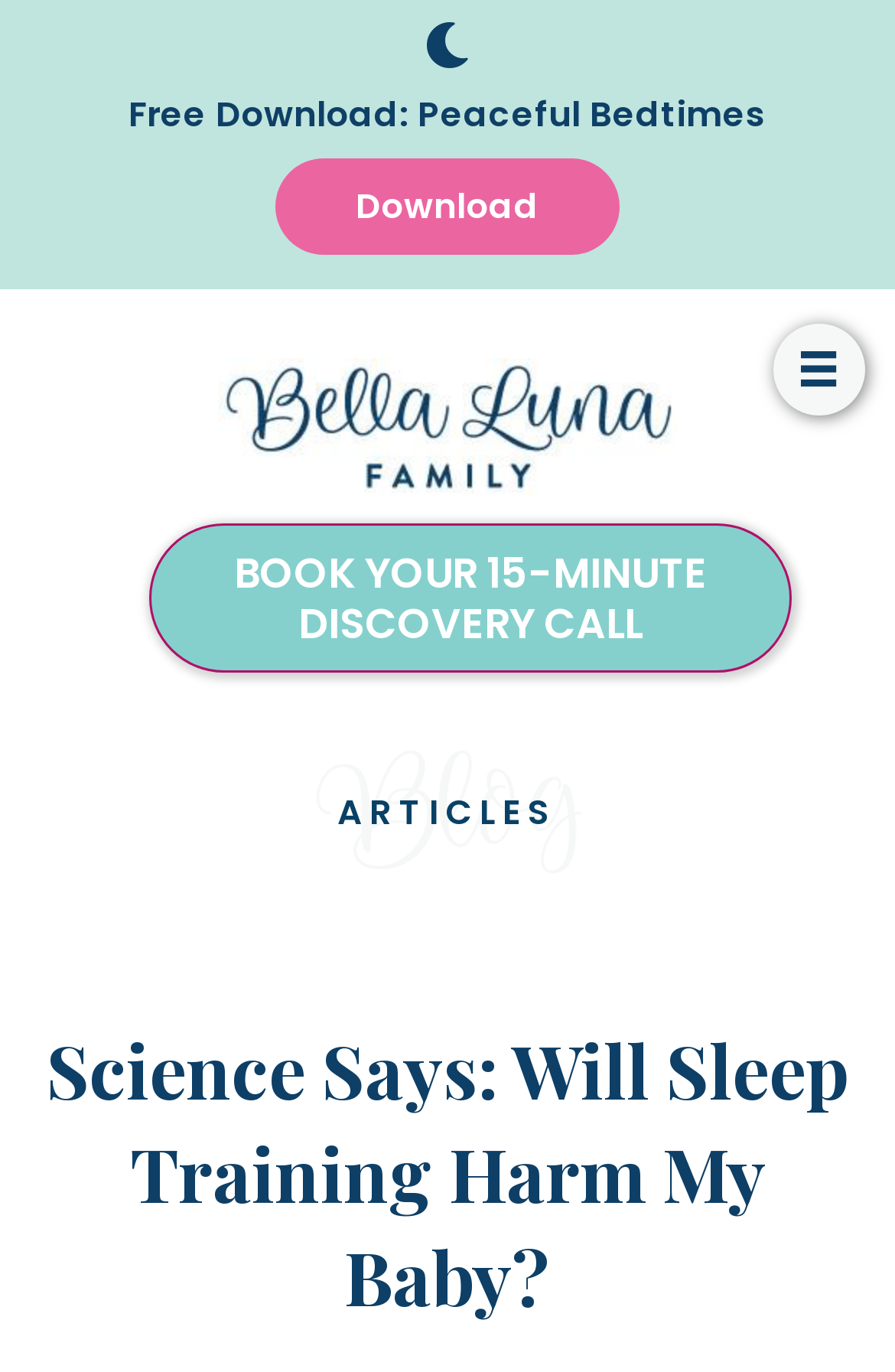What is the call-to-action on the webpage?
Please provide a single word or phrase as the answer based on the screenshot.

BOOK YOUR 15-MINUTE DISCOVERY CALL